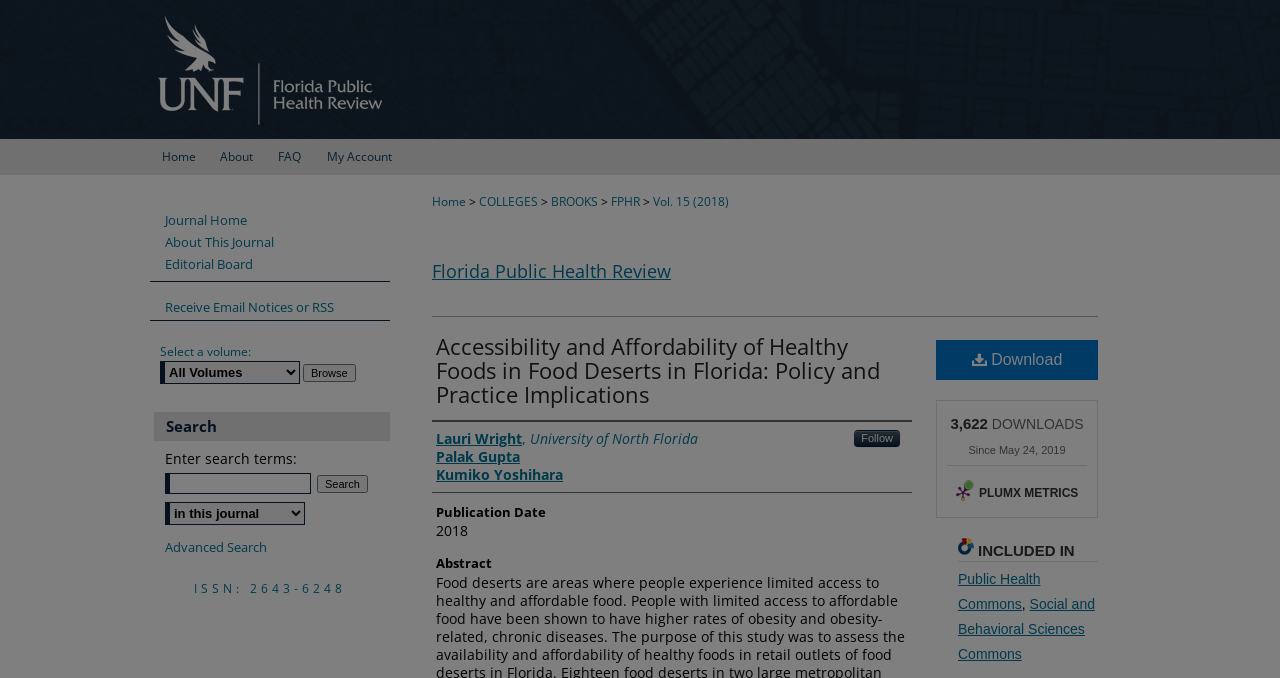What is the number of downloads of the article?
Please provide a comprehensive answer based on the visual information in the image.

I found the answer by looking at the static text element with the value '3,622' which is located near the 'DOWNLOADS' text.